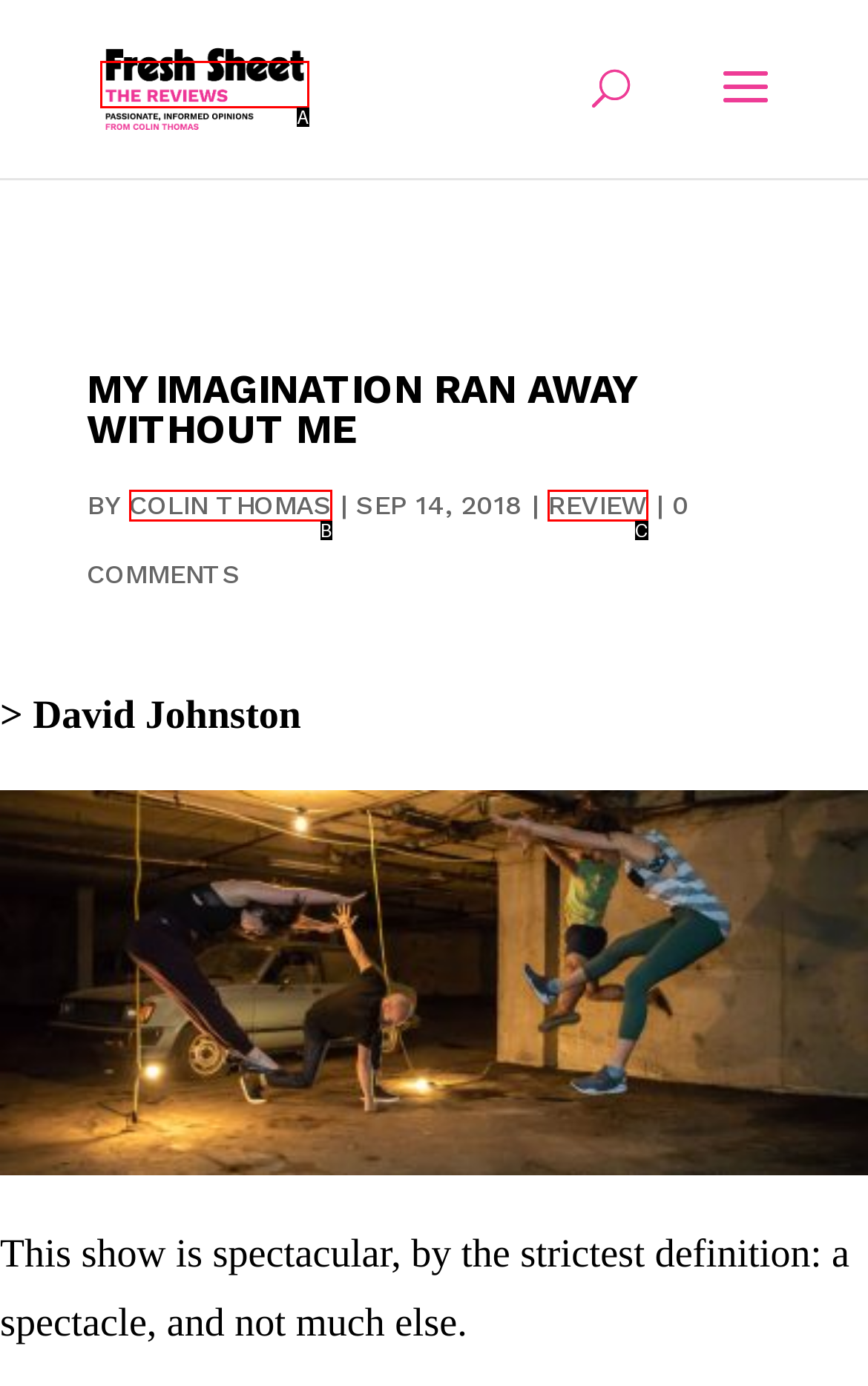Given the element description: Colin Thomas, choose the HTML element that aligns with it. Indicate your choice with the corresponding letter.

B